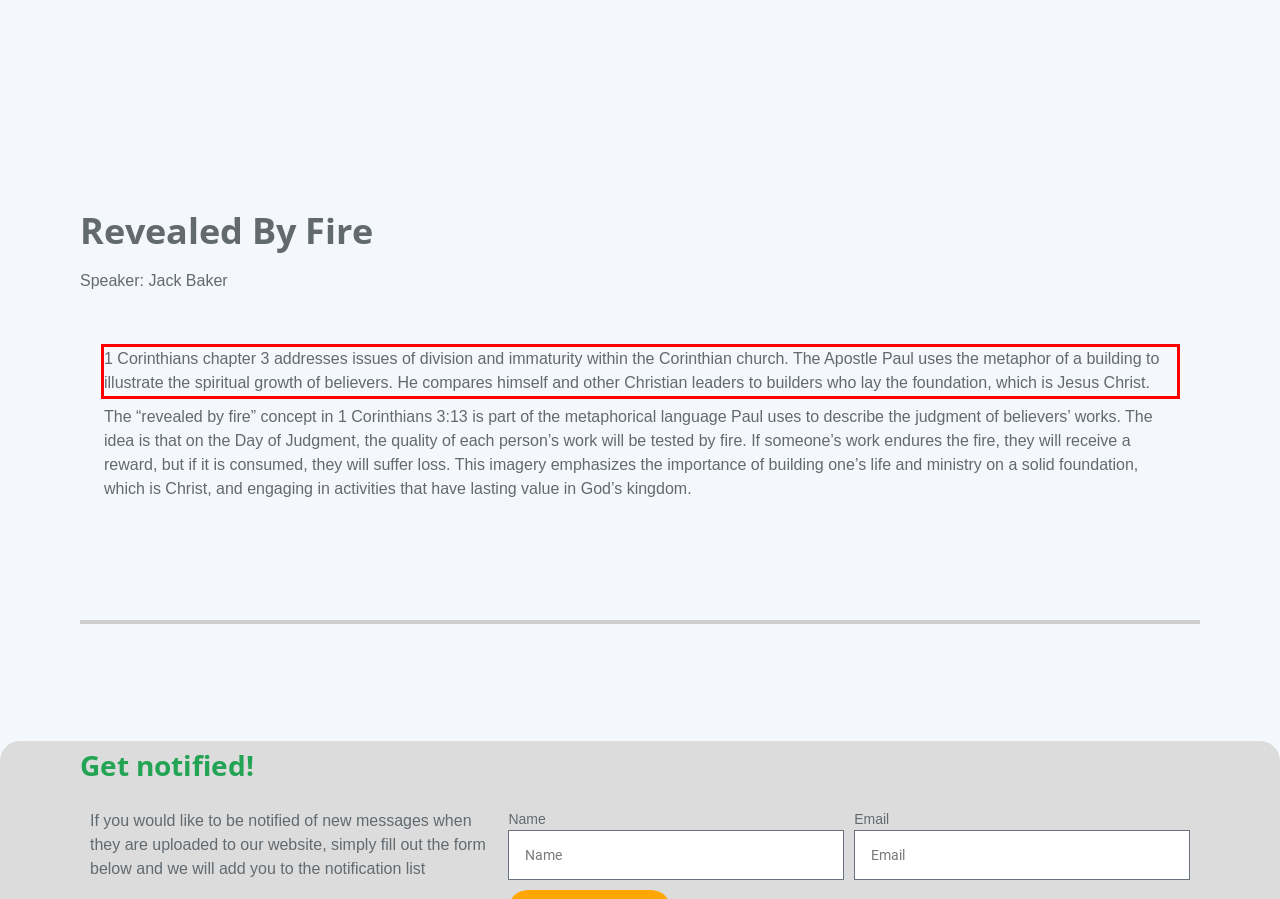You are given a webpage screenshot with a red bounding box around a UI element. Extract and generate the text inside this red bounding box.

1 Corinthians chapter 3 addresses issues of division and immaturity within the Corinthian church. The Apostle Paul uses the metaphor of a building to illustrate the spiritual growth of believers. He compares himself and other Christian leaders to builders who lay the foundation, which is Jesus Christ.